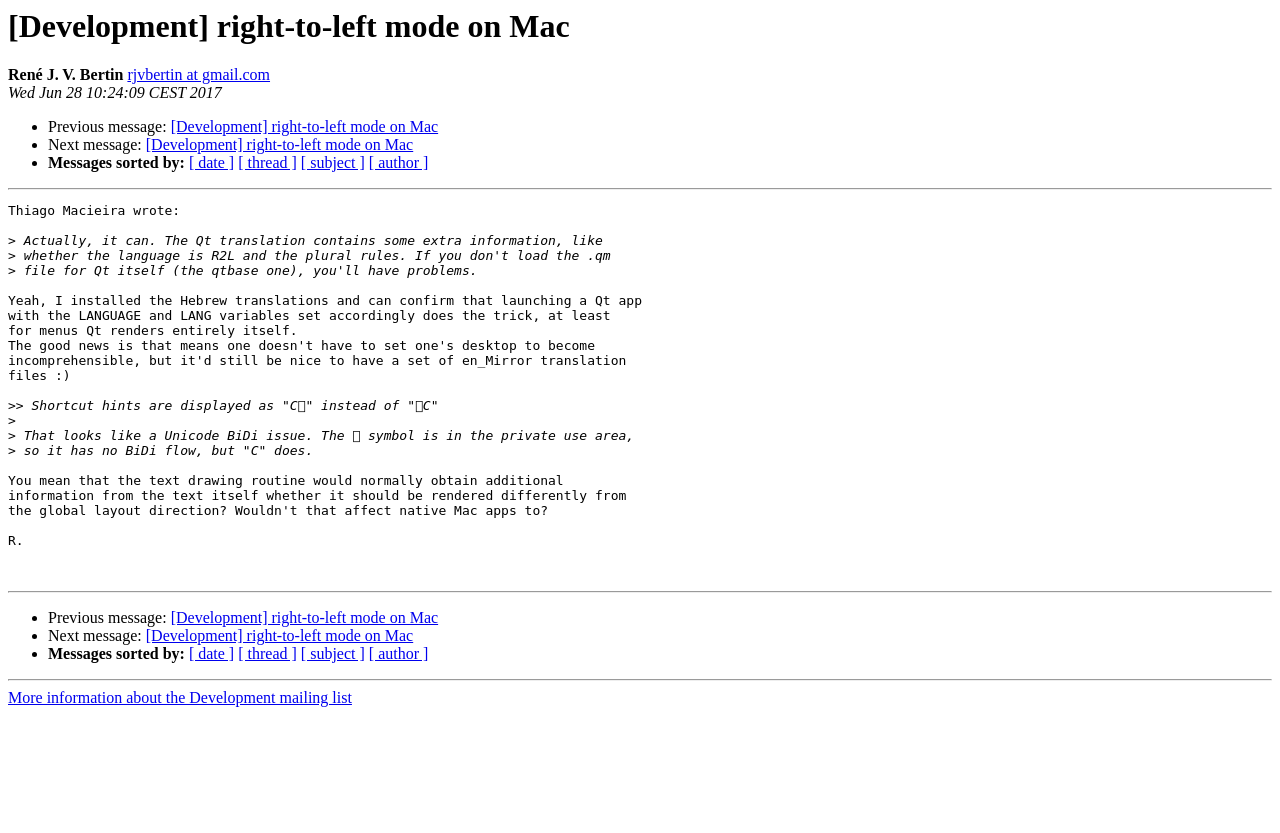Answer the following in one word or a short phrase: 
What is the author of the message?

Thiago Macieira